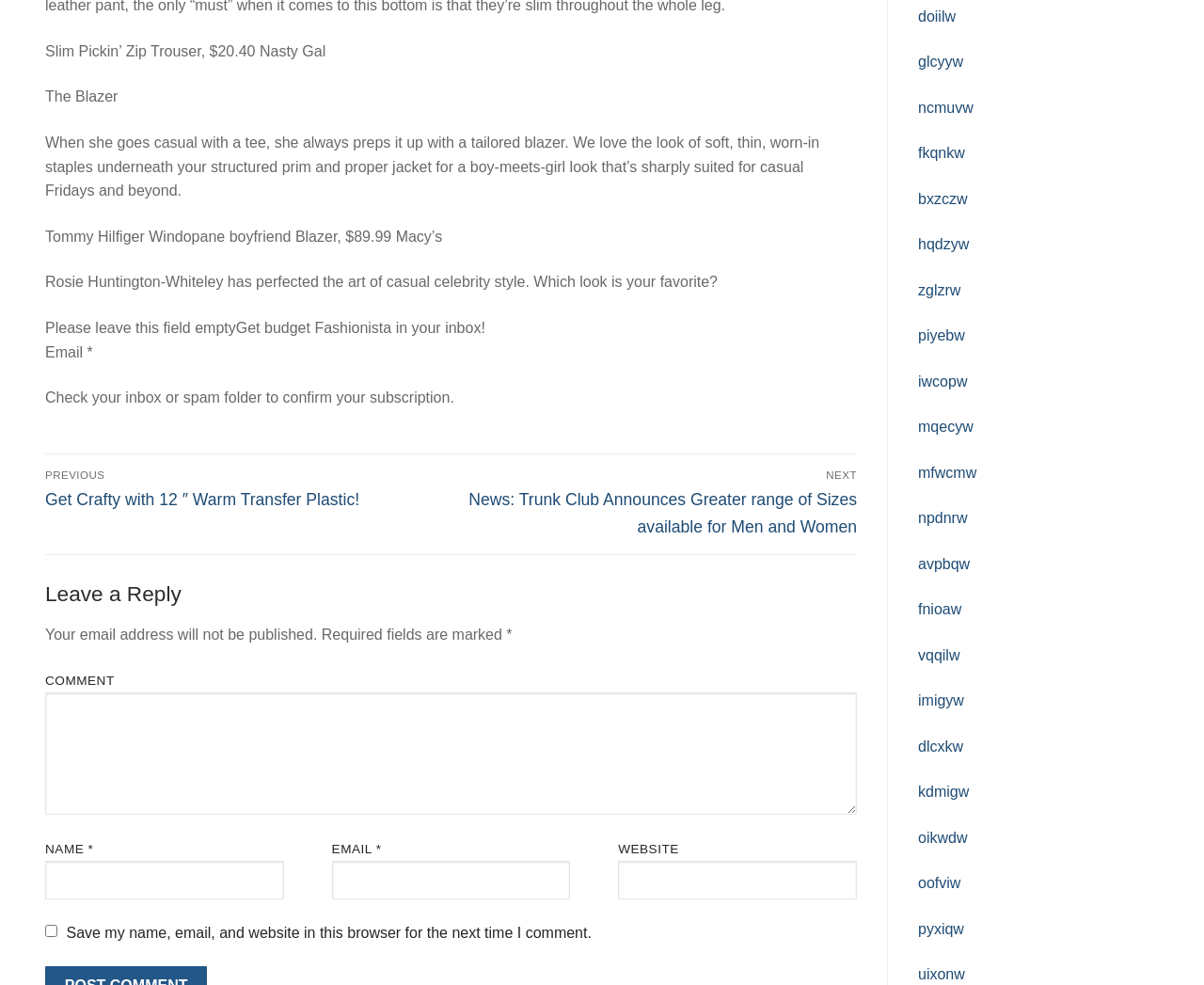Identify the bounding box coordinates of the HTML element based on this description: "piyebw".

[0.762, 0.333, 0.801, 0.349]